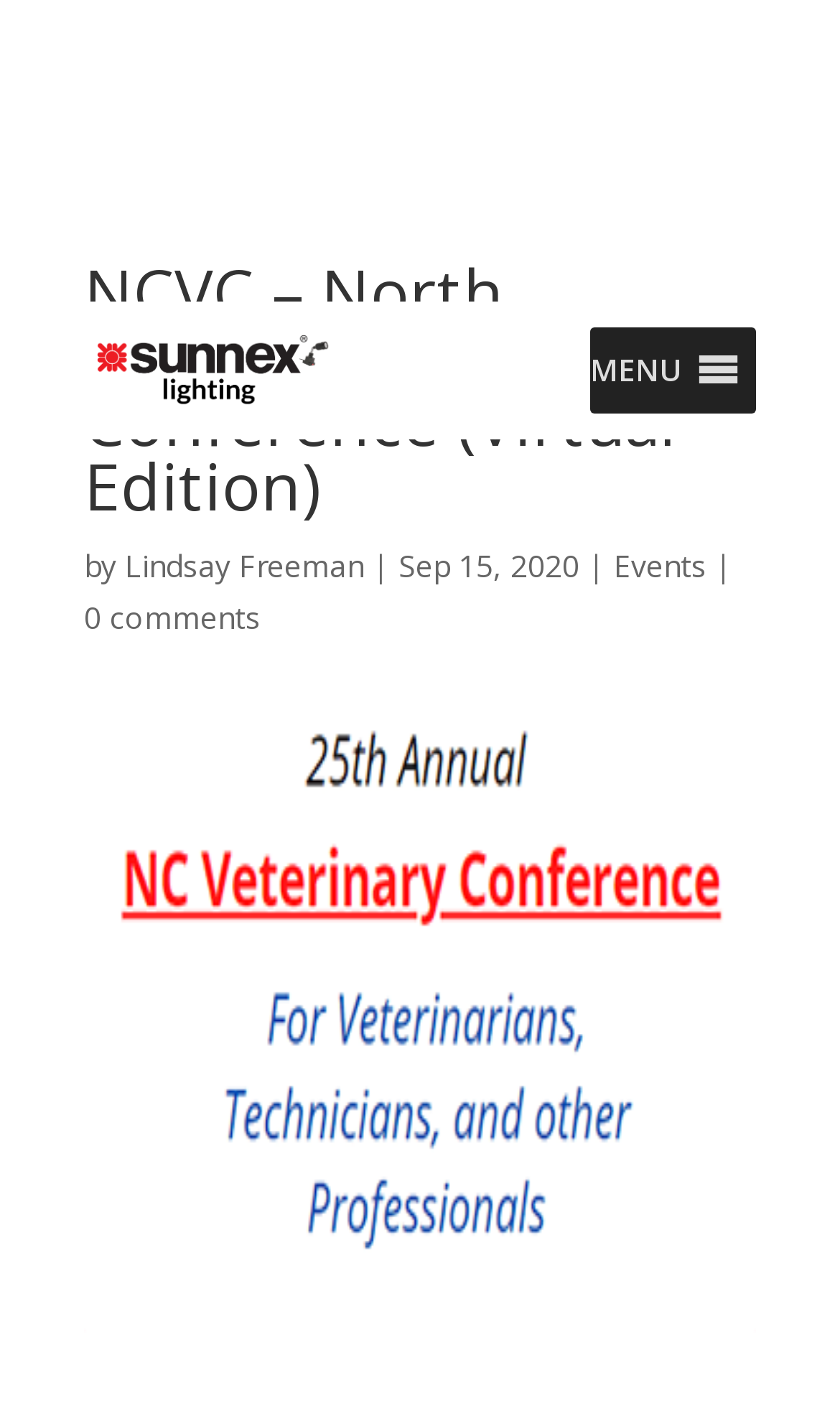Use the information in the screenshot to answer the question comprehensively: What is the menu icon represented by?

The question can be answered by looking at the generic element with the text 'MENU ' which is a child of the root element, indicating that the menu icon is represented by the Unicode character .